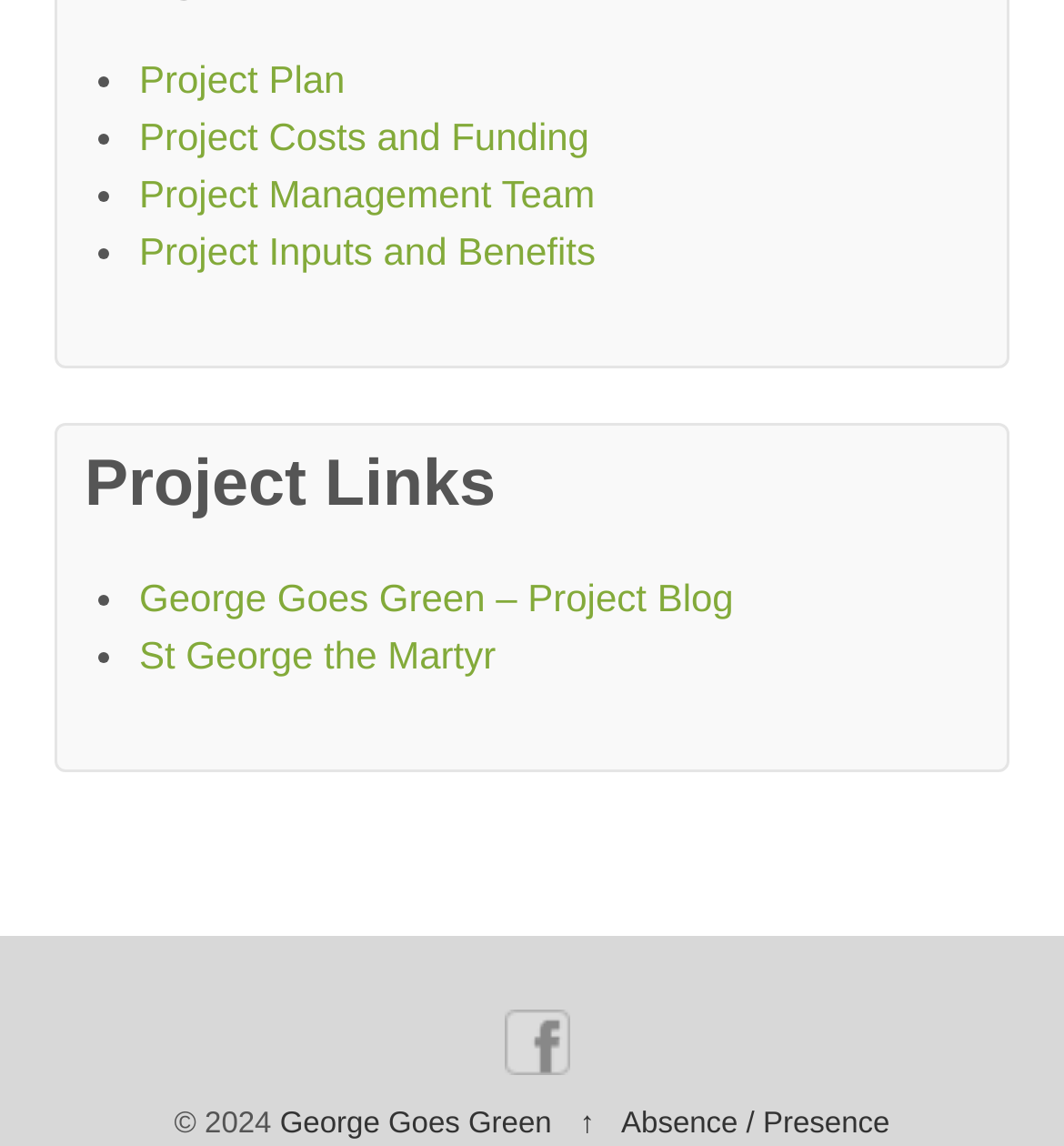Determine the bounding box coordinates for the UI element with the following description: "Project Costs and Funding". The coordinates should be four float numbers between 0 and 1, represented as [left, top, right, bottom].

[0.131, 0.1, 0.554, 0.138]